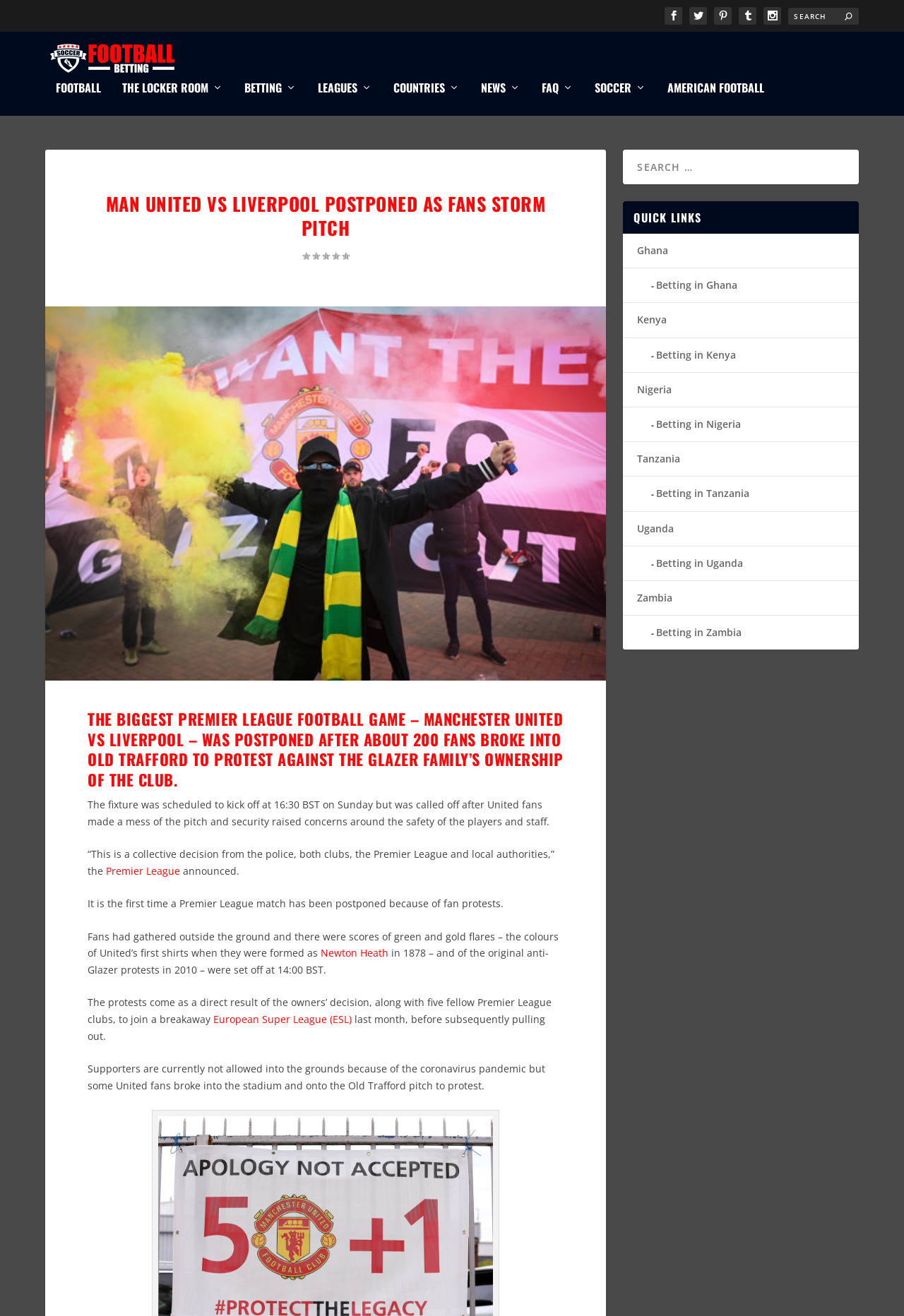Using the provided description: "Research Highlights", find the bounding box coordinates of the corresponding UI element. The output should be four float numbers between 0 and 1, in the format [left, top, right, bottom].

None